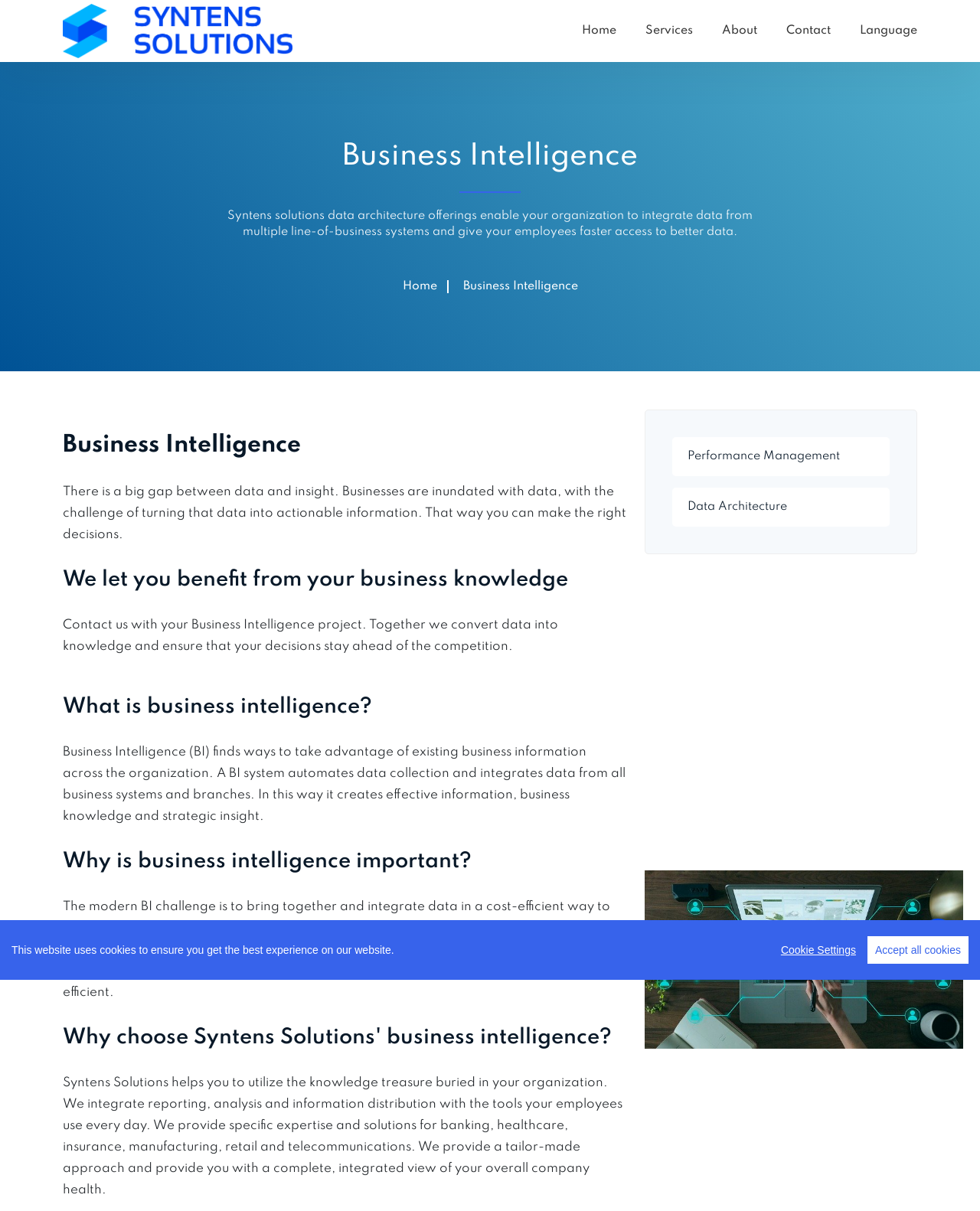Pinpoint the bounding box coordinates of the area that must be clicked to complete this instruction: "Click the Language link".

[0.877, 0.0, 0.936, 0.051]